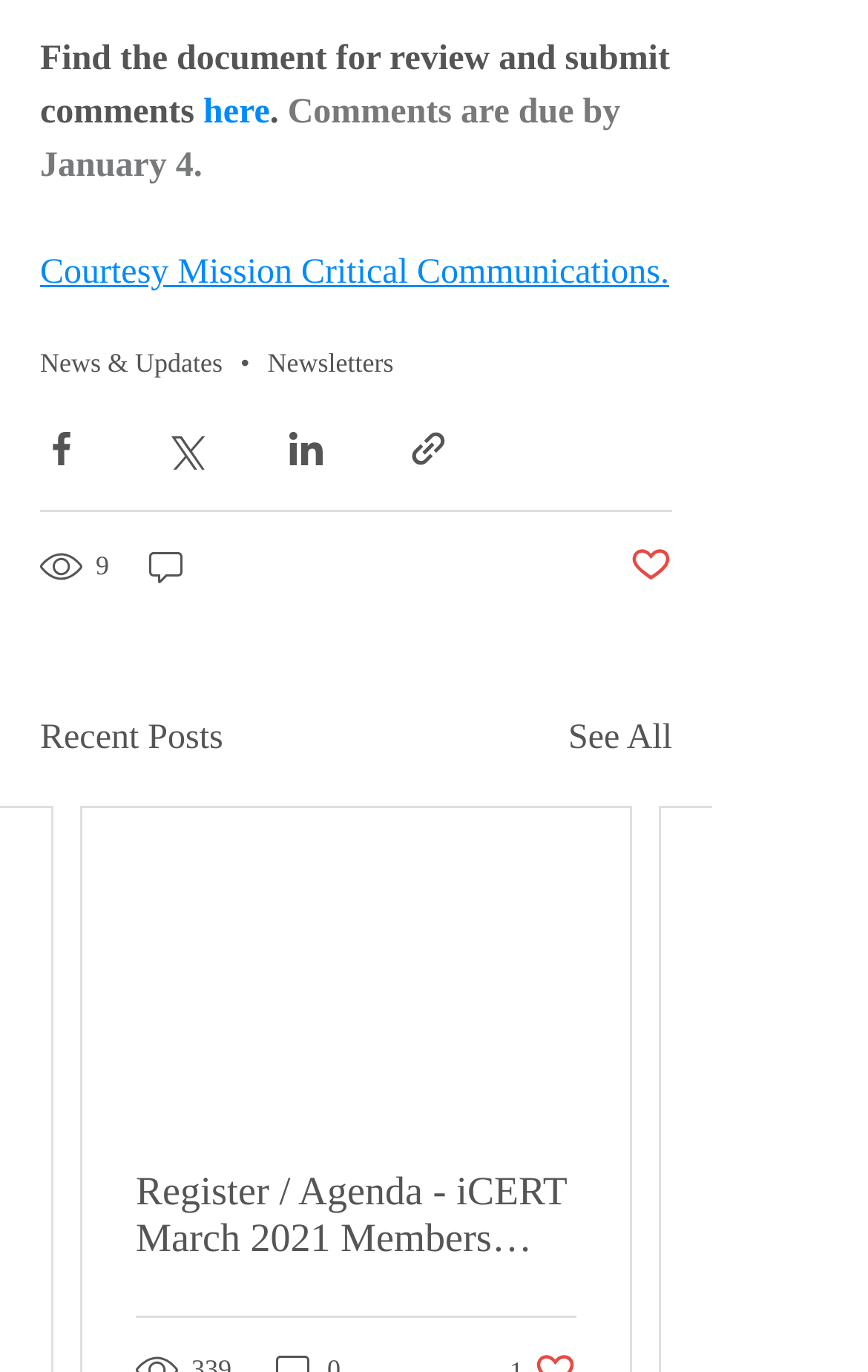Given the description See All, predict the bounding box coordinates of the UI element. Ensure the coordinates are in the format (top-left x, top-left y, bottom-right x, bottom-right y) and all values are between 0 and 1.

[0.655, 0.518, 0.774, 0.557]